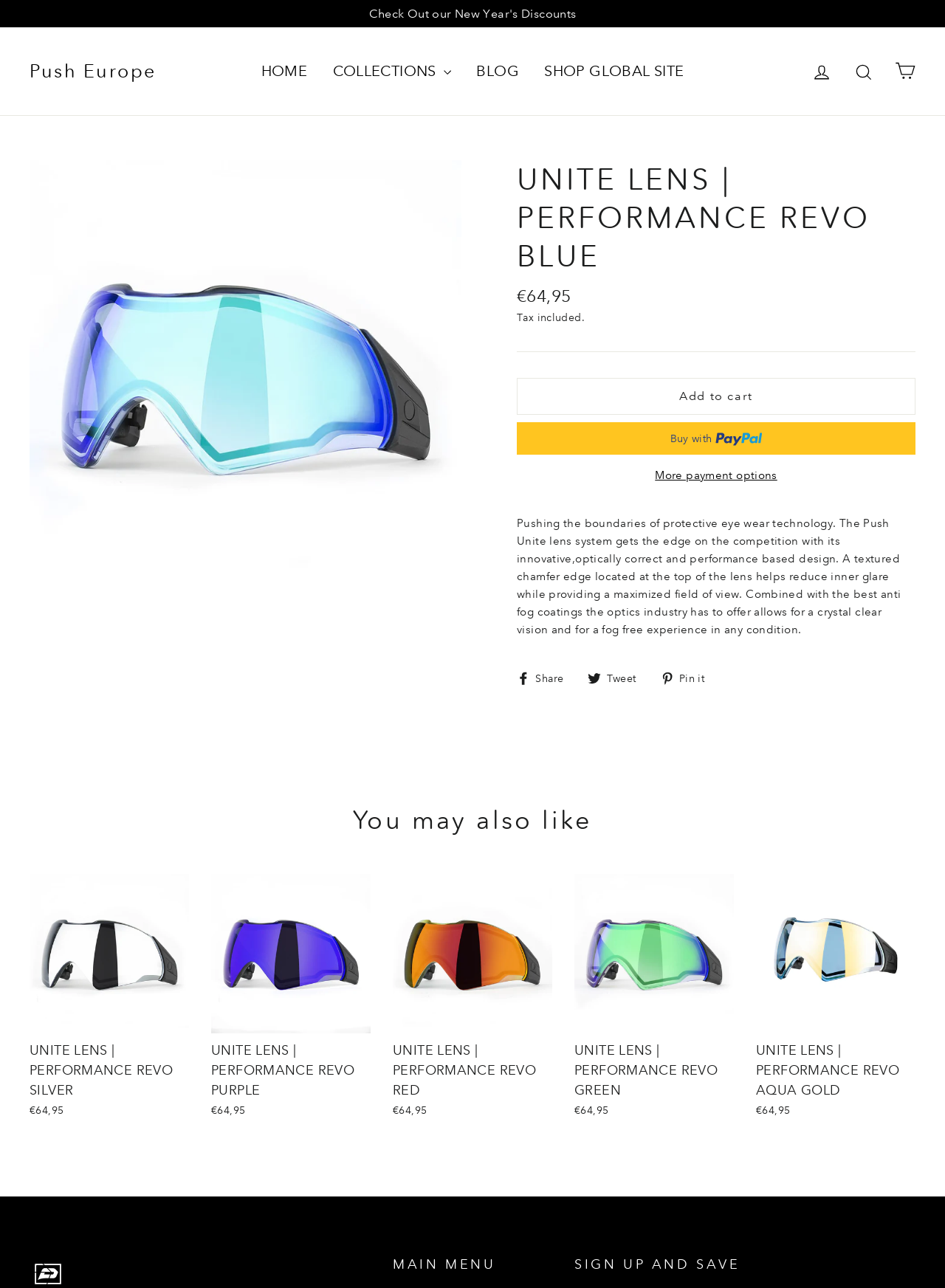Find the bounding box coordinates of the clickable area that will achieve the following instruction: "Log in to your account".

[0.849, 0.042, 0.89, 0.069]